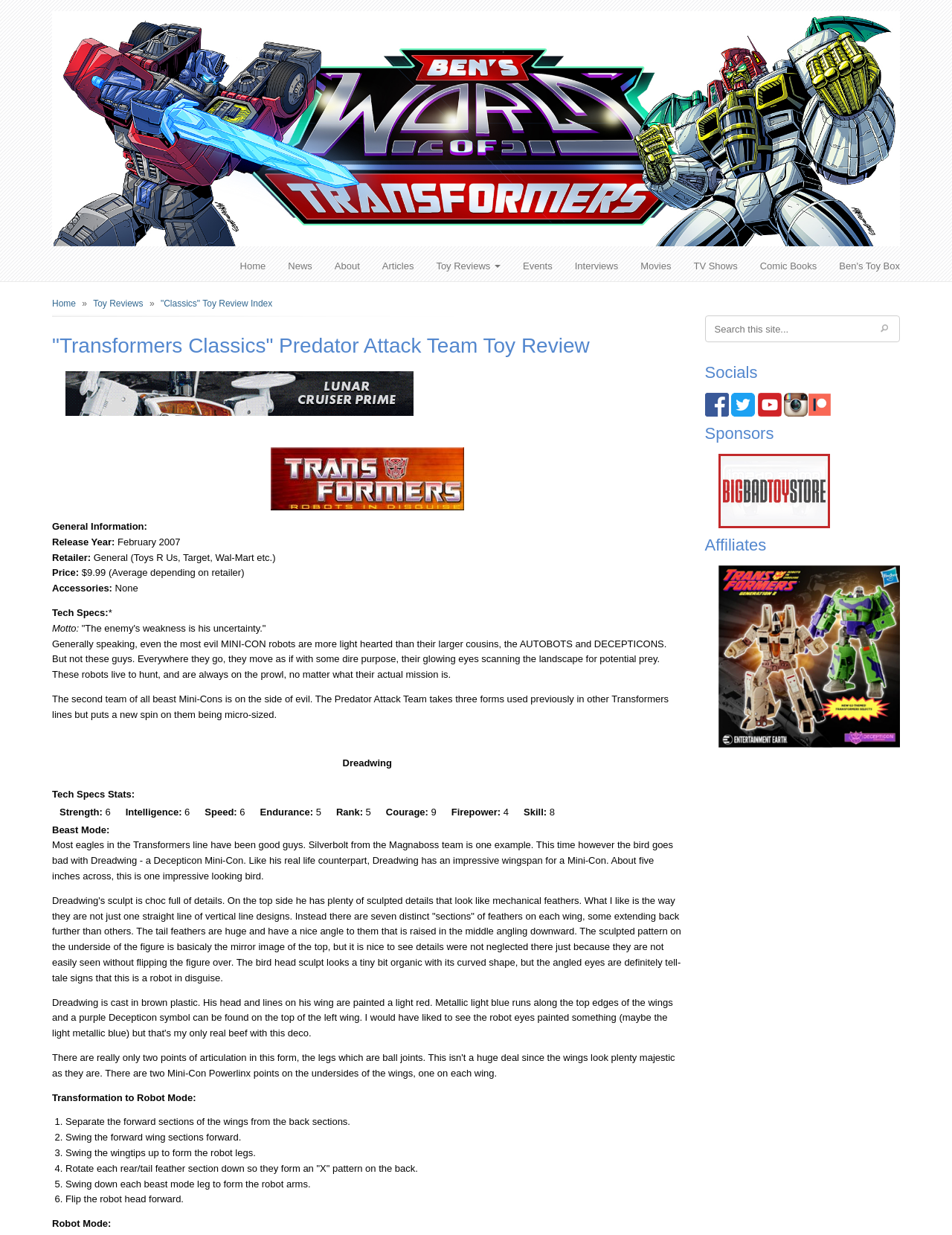Use a single word or phrase to answer the question:
What is the name of the toy being reviewed?

Predator Attack Team